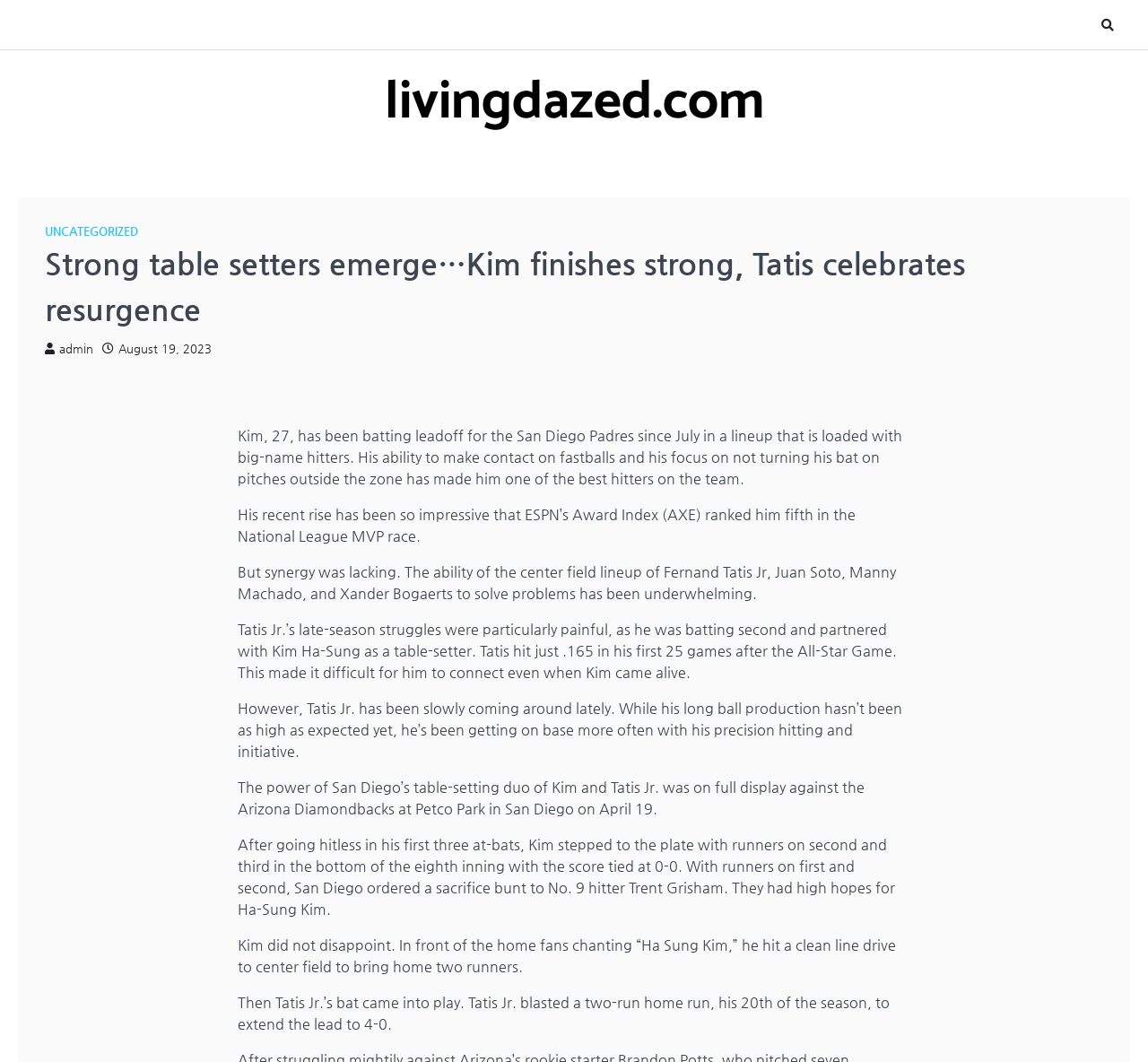Give the bounding box coordinates for this UI element: "title="Search"". The coordinates should be four float numbers between 0 and 1, arranged as [left, top, right, bottom].

[0.953, 0.011, 0.977, 0.036]